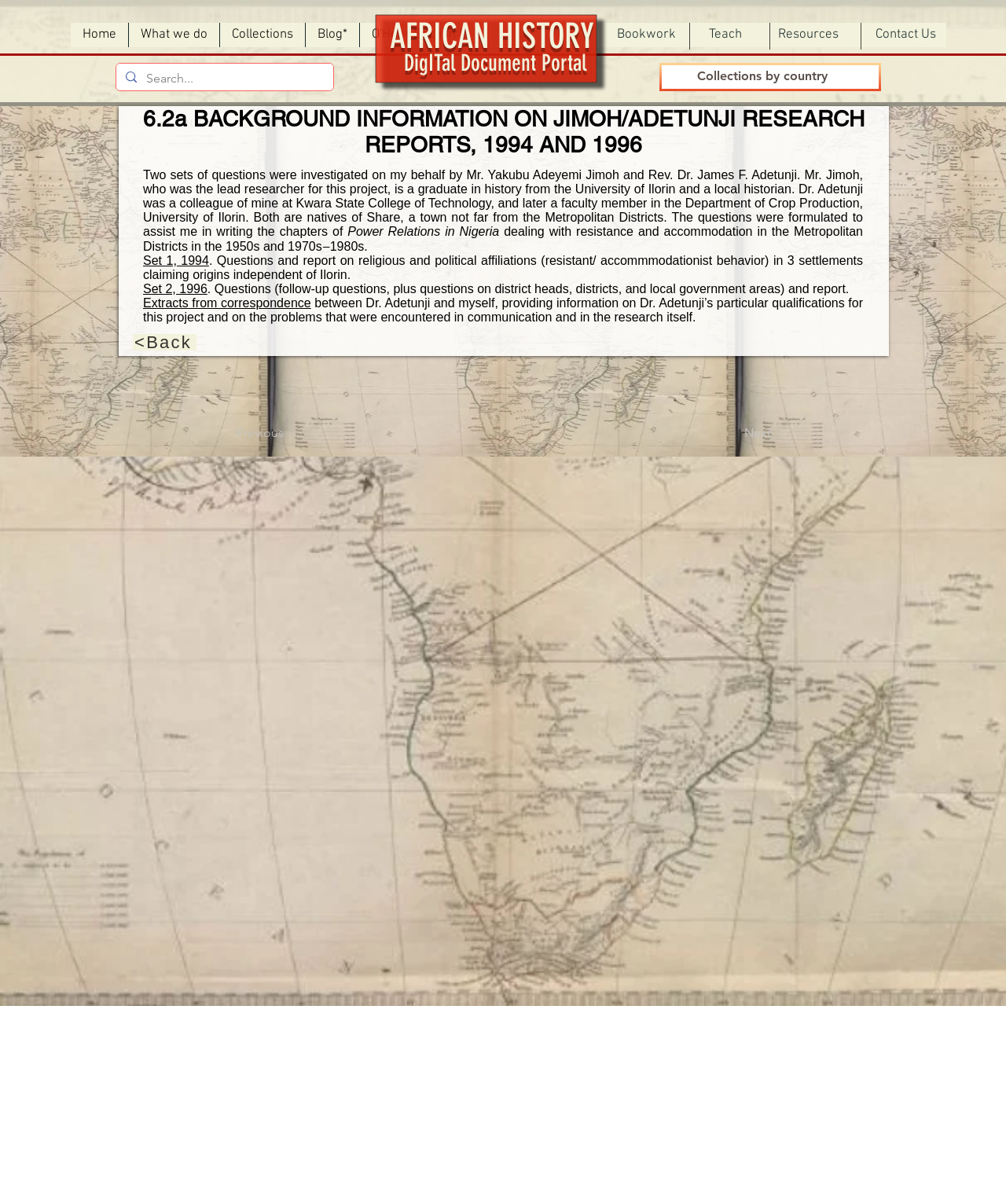Provide an in-depth description of the elements and layout of the webpage.

This webpage appears to be a research report or academic paper on African history, specifically focusing on background information on Jimoh/Adetunji research reports from 1994 and 1996. 

At the top of the page, there is a navigation menu with links to "Home", "What we do", "Collections", "Blog", and "O'Hear Section 9". On the right side of the navigation menu, there are buttons for "Bookwork", "Teach", and "Resources". 

Below the navigation menu, there is a search bar with a magnifying glass icon and a placeholder text "Search...". 

The main content of the page is divided into sections. The first section has a heading "AFRICAN HISTORY DigITal Document Portal" and a brief introduction to the research reports. 

The second section has a heading "6.2a BACKGROUND INFORMATION ON JIMOH/ADETUNJI RESEARCH REPORTS, 1994 AND 1996" and provides more detailed information about the research reports, including the questions investigated, the researchers involved, and the scope of the project. 

There are several links and buttons throughout the section, including links to "Set 1, 1994" and "Set 2, 1996", which likely provide access to the research reports themselves. There are also links to "Extracts from correspondence" and a "Back" button. 

At the bottom of the page, there are disabled "Previous" and "Next" buttons, suggesting that this is a single page within a larger collection or series of pages.